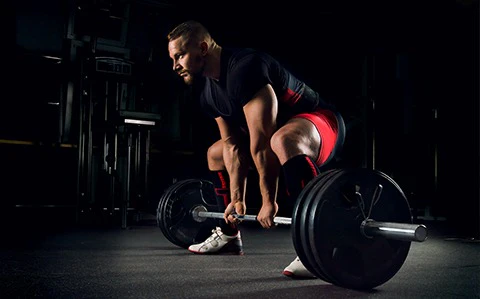Please provide a comprehensive answer to the question below using the information from the image: What type of exercise is the weightlifter performing?

The caption describes the weightlifter as being in a dynamic lifting stance, prepared to execute a deadlift, which indicates the specific exercise being performed.